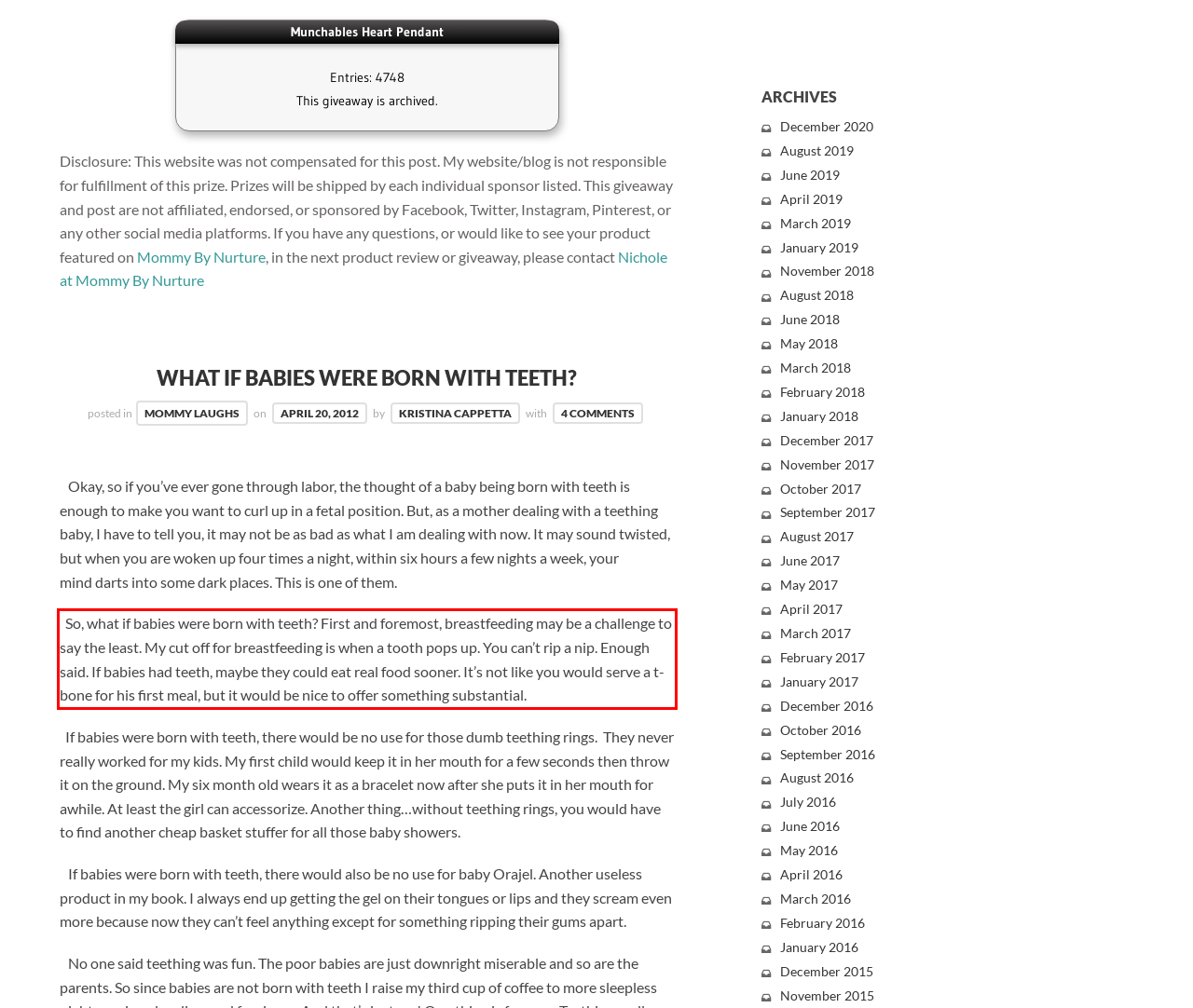Given a screenshot of a webpage containing a red bounding box, perform OCR on the text within this red bounding box and provide the text content.

So, what if babies were born with teeth? First and foremost, breastfeeding may be a challenge to say the least. My cut off for breastfeeding is when a tooth pops up. You can’t rip a nip. Enough said. If babies had teeth, maybe they could eat real food sooner. It’s not like you would serve a t-bone for his first meal, but it would be nice to offer something substantial.